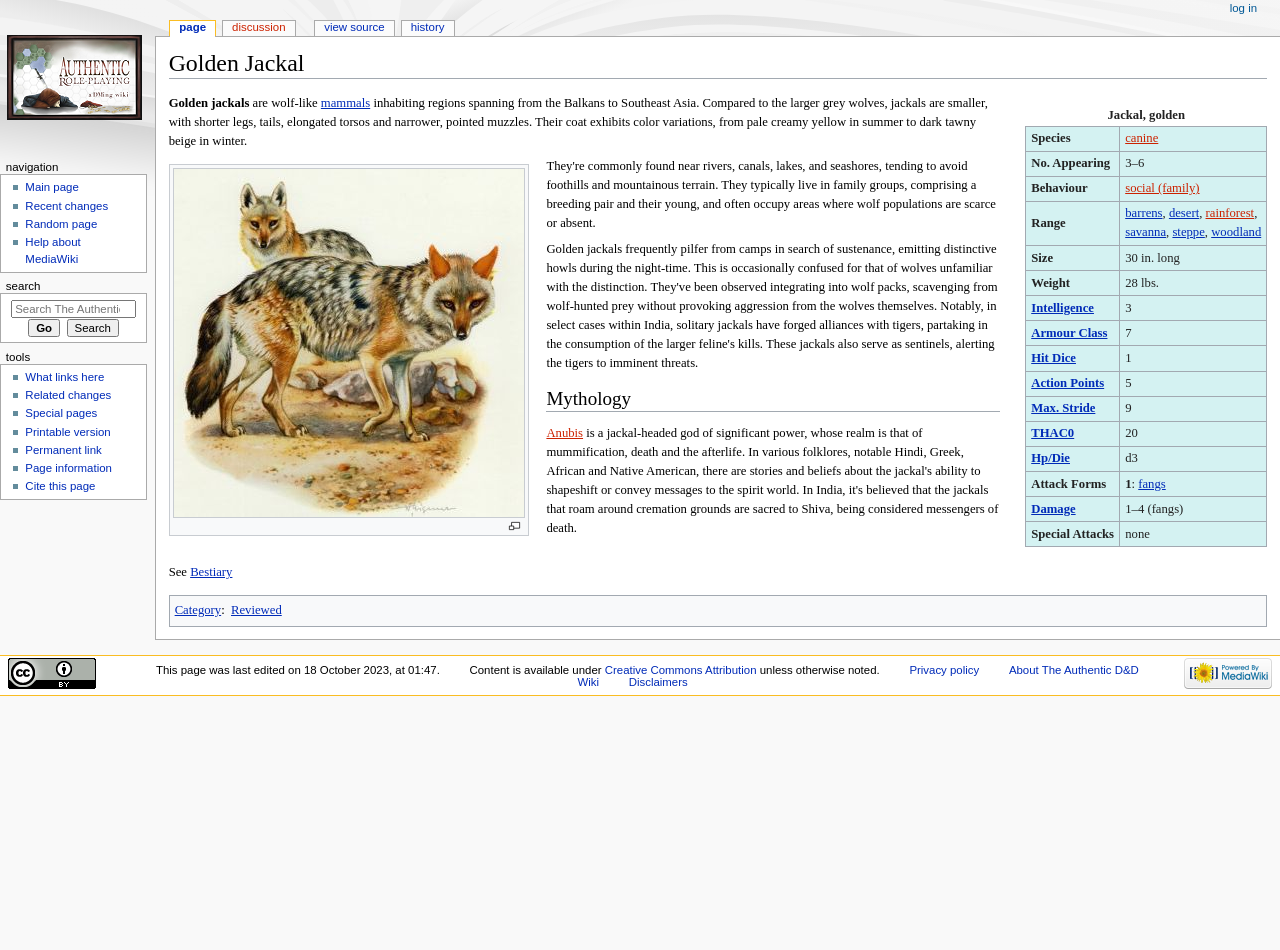What is the typical weight of a golden jackal?
Please provide a detailed answer to the question.

The answer can be found in the table with the caption 'Jackal, golden'. In the row with the header 'Weight', the gridcell has the value '28 lbs.'.